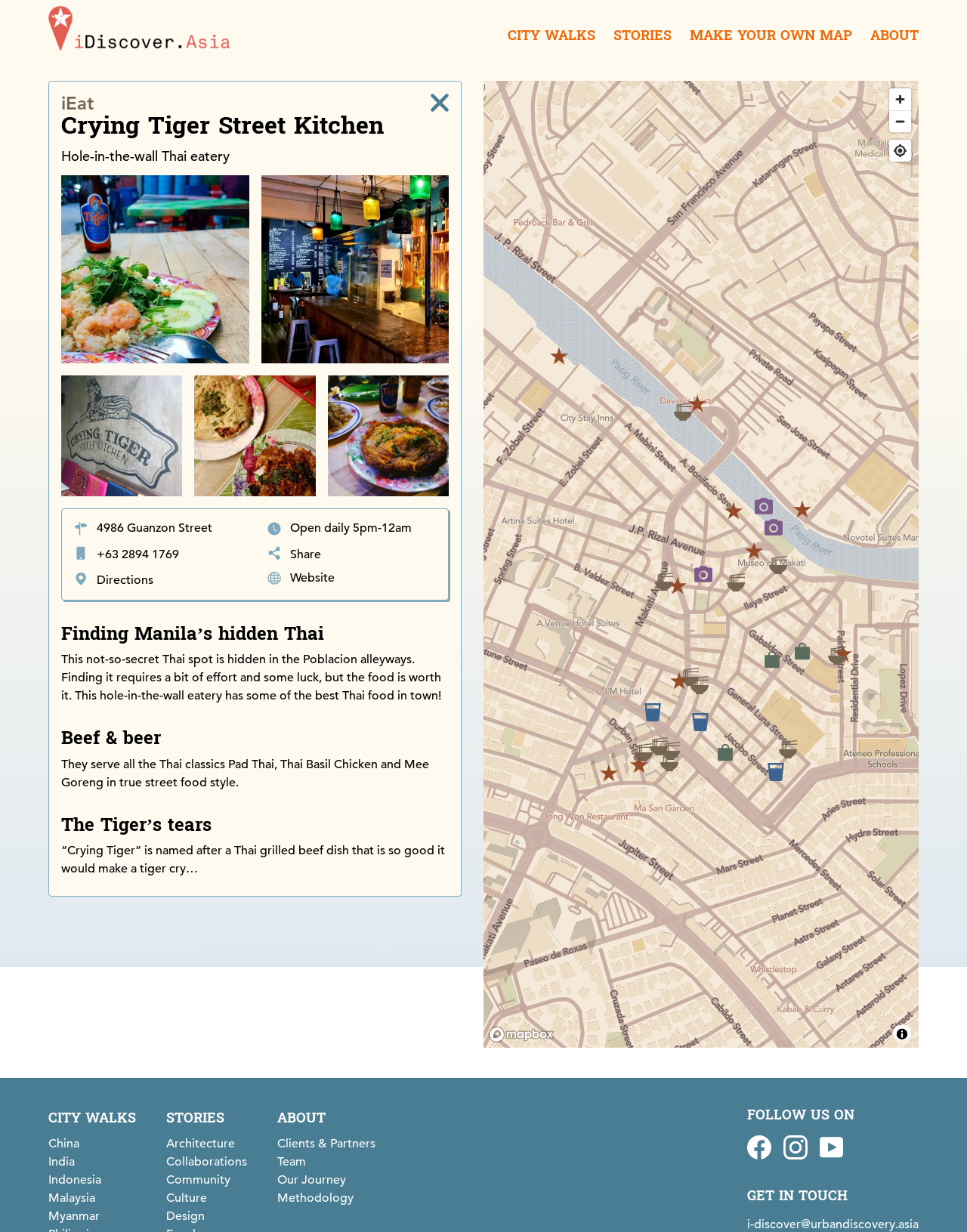Refer to the image and provide an in-depth answer to the question: 
What is the operating hour of Crying Tiger Street Kitchen?

The webpage states 'Open daily 5pm-12am', which indicates that Crying Tiger Street Kitchen operates from 5pm to 12am daily.